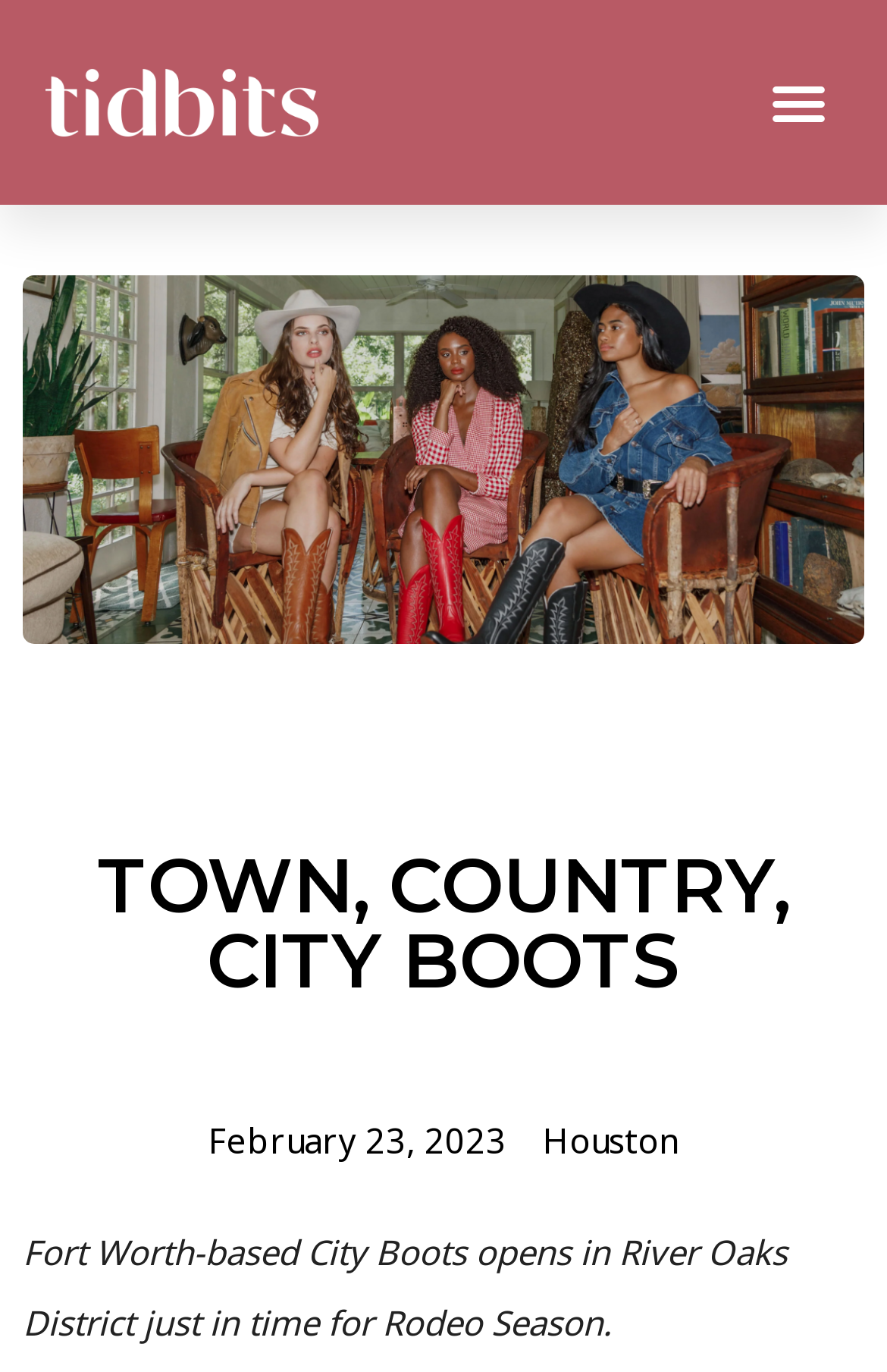Determine the bounding box coordinates of the UI element that matches the following description: "February 23, 2023". The coordinates should be four float numbers between 0 and 1 in the format [left, top, right, bottom].

[0.235, 0.811, 0.571, 0.854]